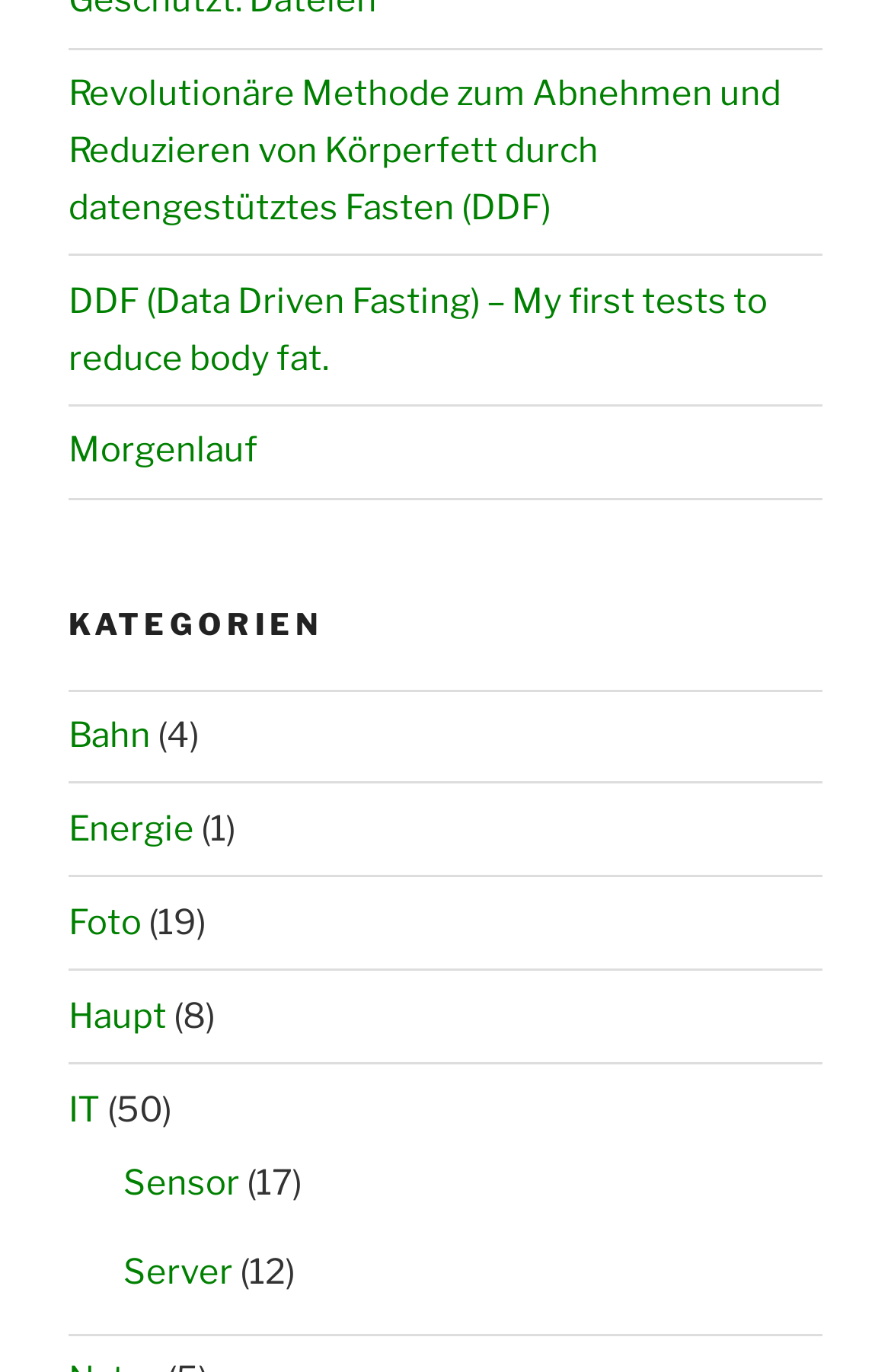Determine the bounding box coordinates of the clickable area required to perform the following instruction: "Read about the author's morning run". The coordinates should be represented as four float numbers between 0 and 1: [left, top, right, bottom].

[0.077, 0.314, 0.29, 0.344]